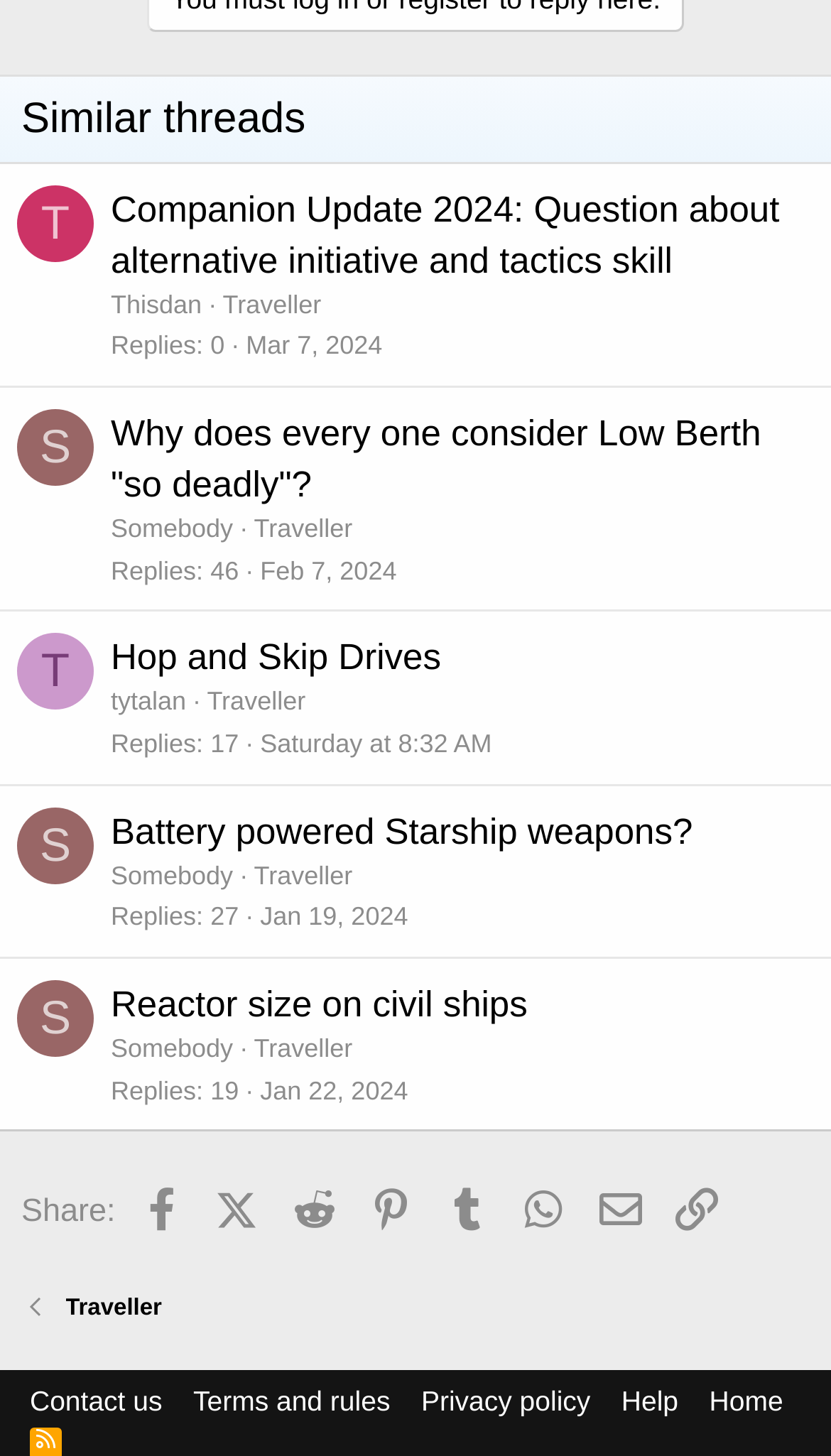Determine the bounding box coordinates for the HTML element described here: "Reactor size on civil ships".

[0.133, 0.676, 0.635, 0.704]